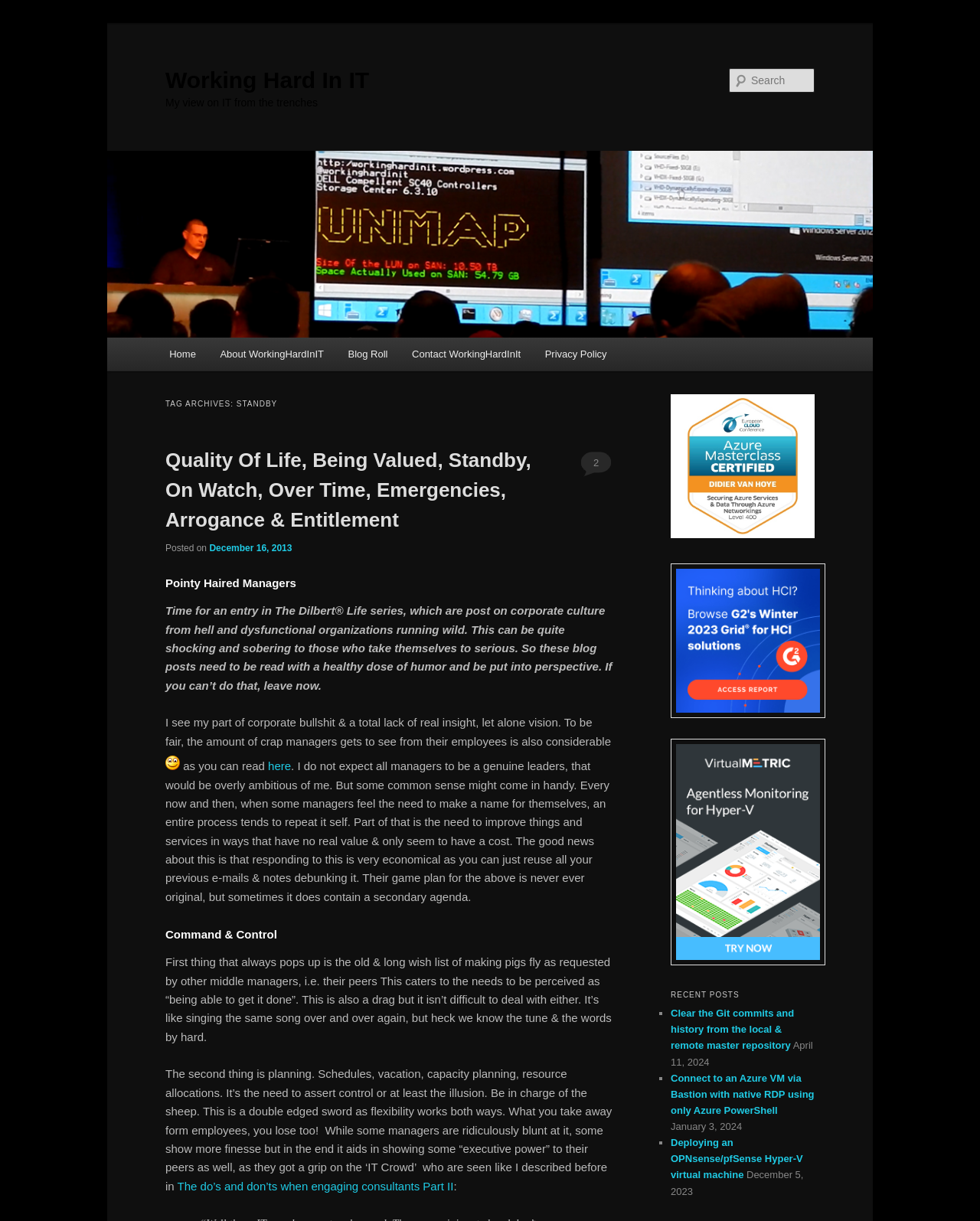How many main menu items are there?
Based on the image, give a one-word or short phrase answer.

5